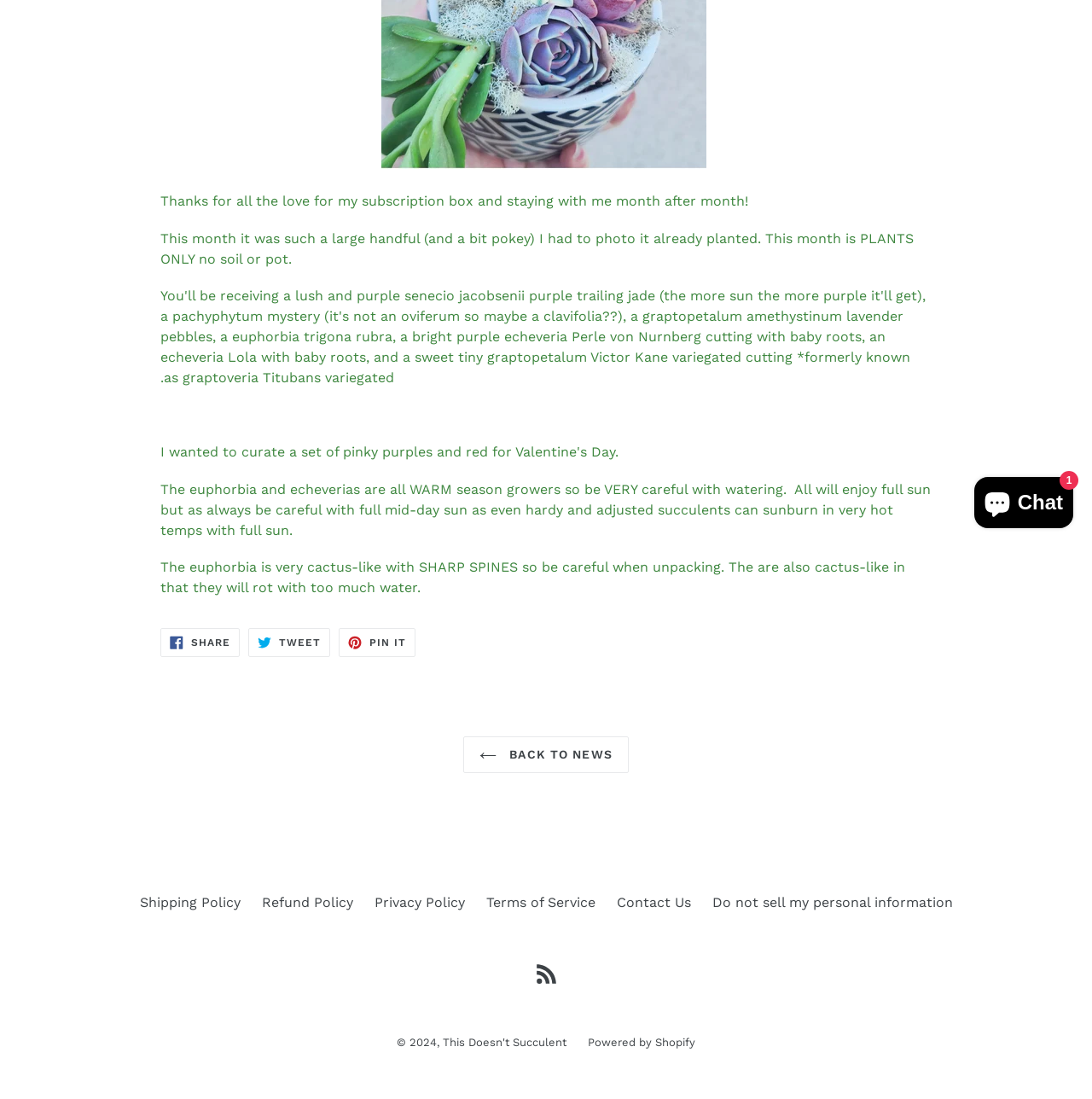Please provide the bounding box coordinates in the format (top-left x, top-left y, bottom-right x, bottom-right y). Remember, all values are floating point numbers between 0 and 1. What is the bounding box coordinate of the region described as: Layer actions

None